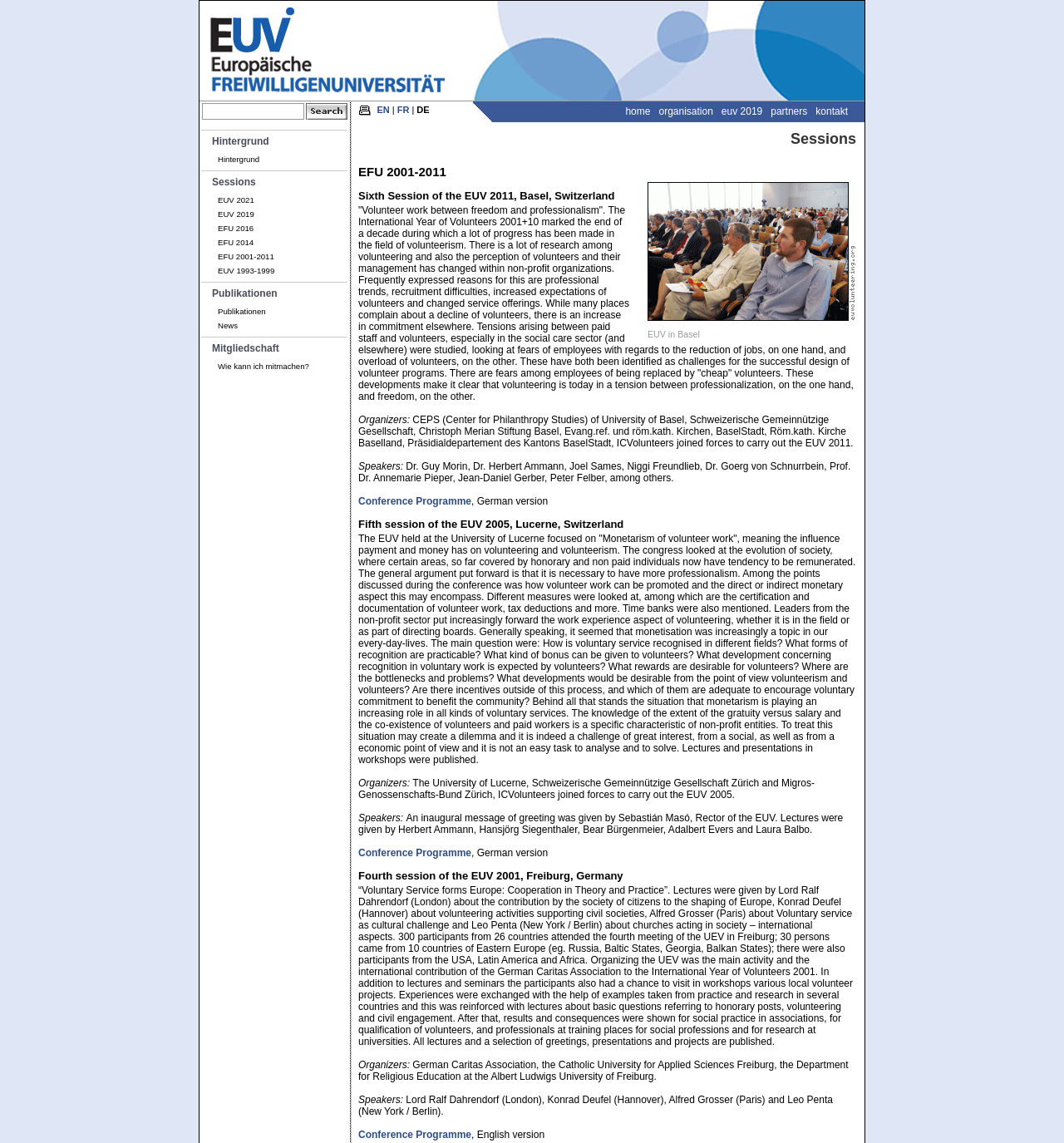What is the topic of the sixth session of the EUV?
Please provide a comprehensive answer based on the information in the image.

I found the answer by reading the heading 'Sixth Session of the EUV 2011, Basel, Switzerland' and the subsequent text, which describes the topic of the session.